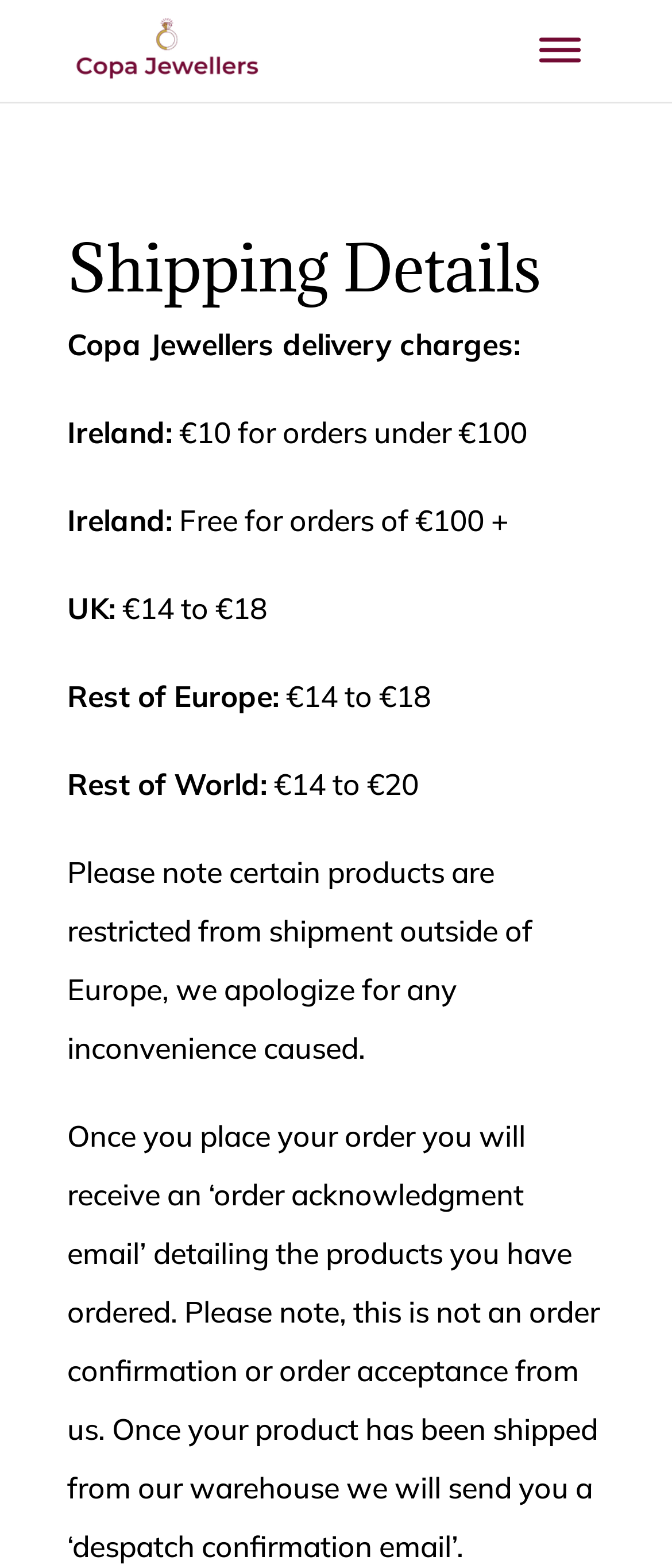Detail the features and information presented on the webpage.

The webpage is about shipping details from Copa Jewellers. At the top left, there is a link to Copa Jewellers accompanied by an image with the same name. On the top right, there is a button to toggle the menu. 

Below the top section, there is a heading that reads "Shipping Details". Underneath, there is a section that explains the delivery charges. The charges are categorized by region, including Ireland, UK, Rest of Europe, and Rest of World. For each region, the corresponding delivery charges are listed. 

For Ireland, the delivery charge is €10 for orders under €100 and free for orders of €100 or more. For the UK, the delivery charge ranges from €14 to €18. For the Rest of Europe and Rest of World, the delivery charges range from €14 to €20. 

There is a note below the delivery charge section, stating that certain products are restricted from shipment outside of Europe and apologizing for any inconvenience caused. 

Further down, there is a paragraph explaining the order process. It states that once an order is placed, an order acknowledgment email will be sent, detailing the products ordered. This is not an order confirmation or acceptance. Once the product is shipped from the warehouse, a despatch confirmation email will be sent.